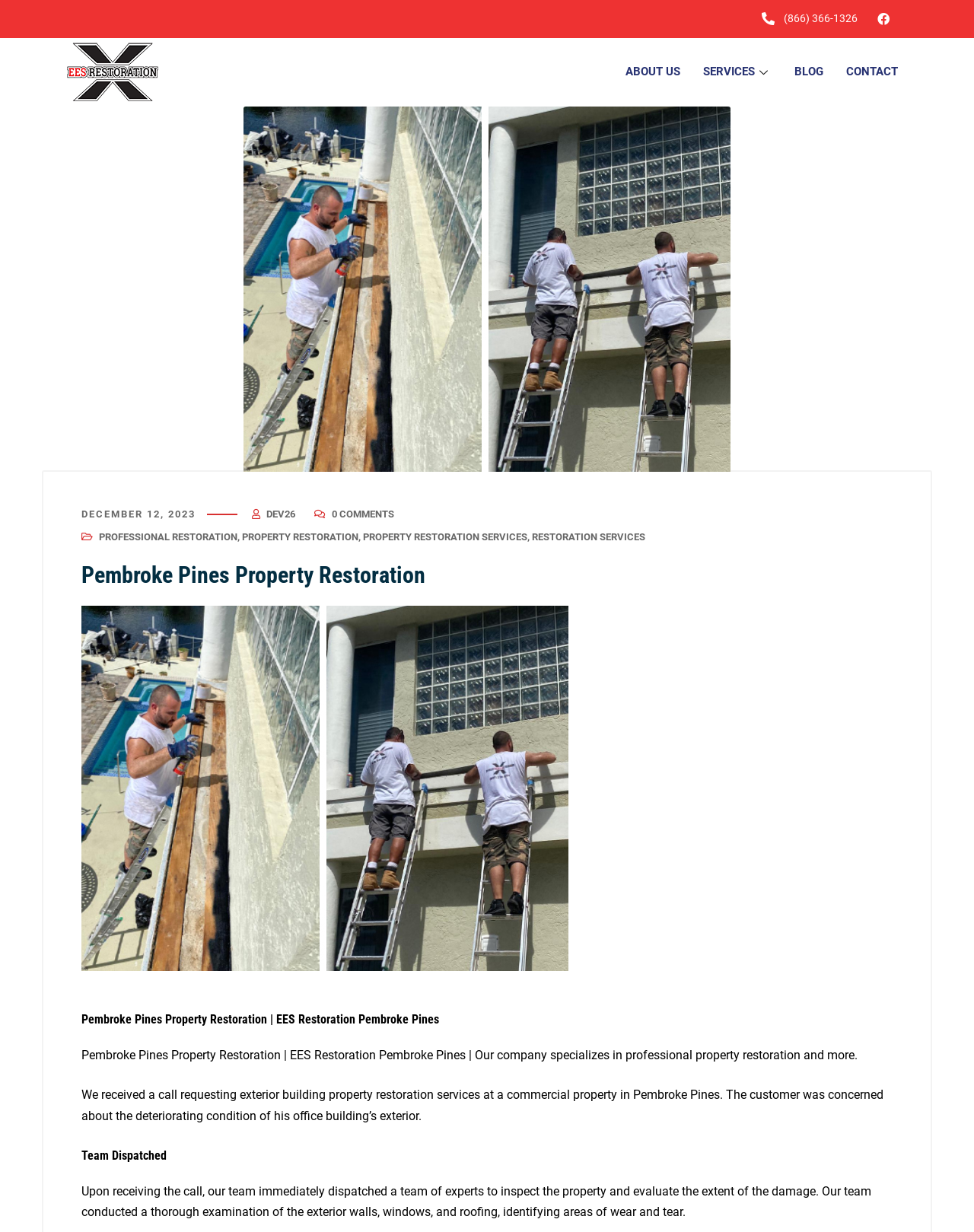Kindly determine the bounding box coordinates for the clickable area to achieve the given instruction: "Call the company".

[0.782, 0.008, 0.881, 0.023]